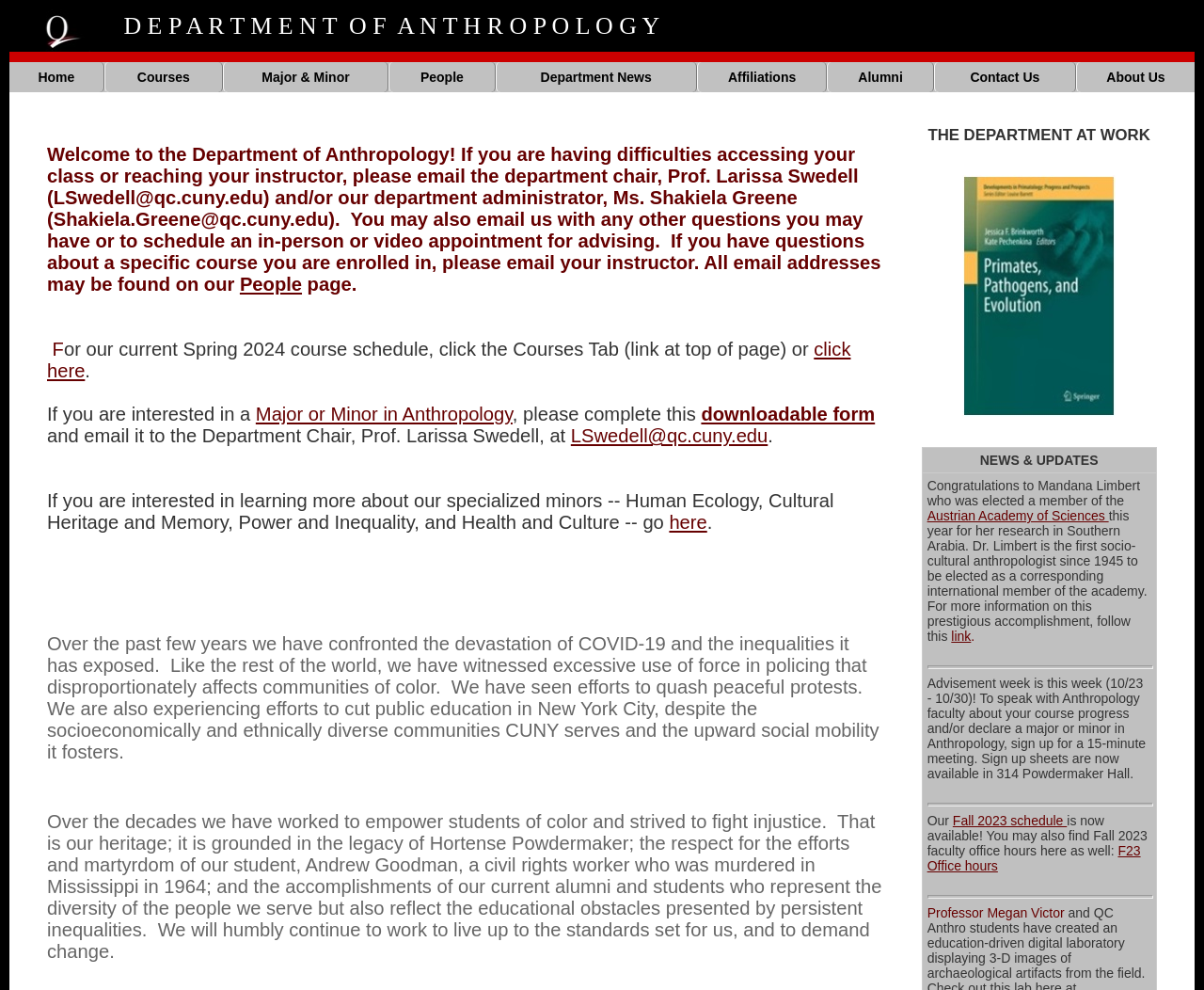Given the element description Austrian Academy of Sciences, identify the bounding box coordinates for the UI element on the webpage screenshot. The format should be (top-left x, top-left y, bottom-right x, bottom-right y), with values between 0 and 1.

[0.77, 0.501, 0.921, 0.516]